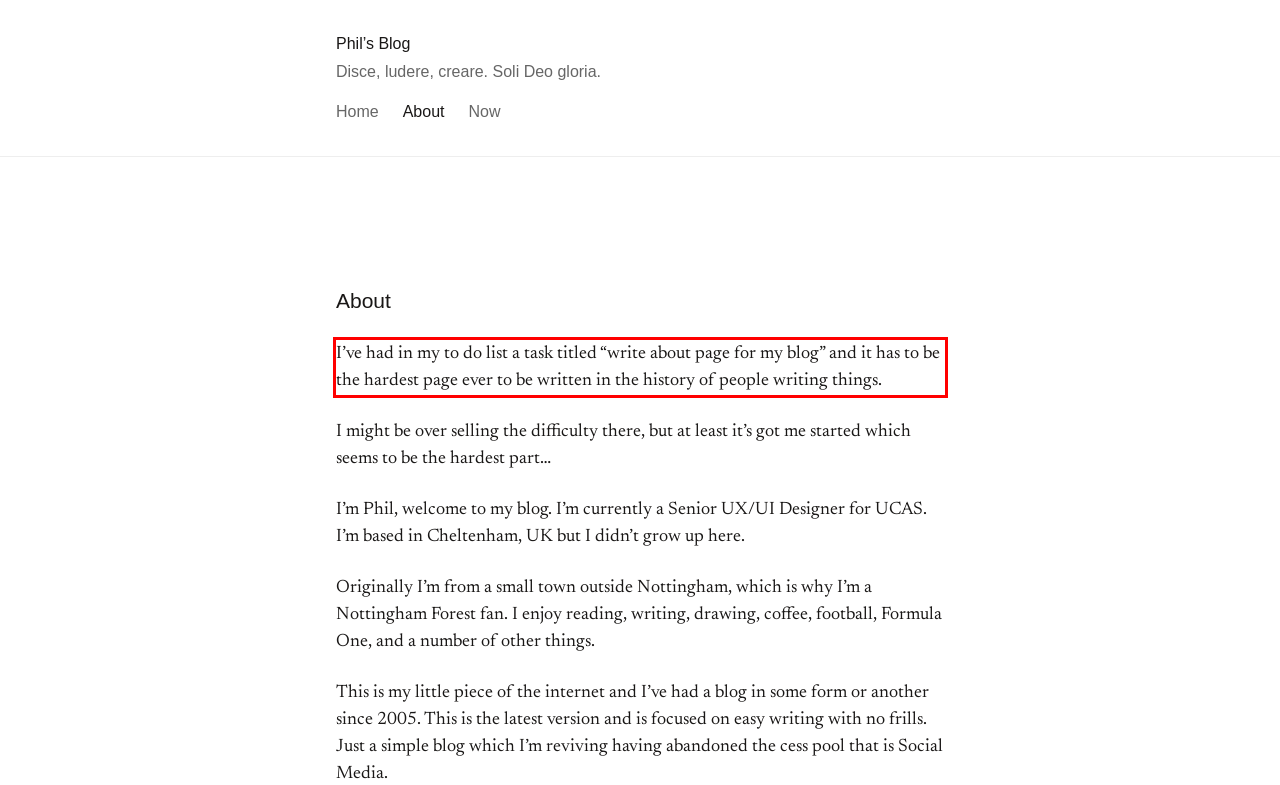Please look at the webpage screenshot and extract the text enclosed by the red bounding box.

I’ve had in my to do list a task titled “write about page for my blog” and it has to be the hardest page ever to be written in the history of people writing things.